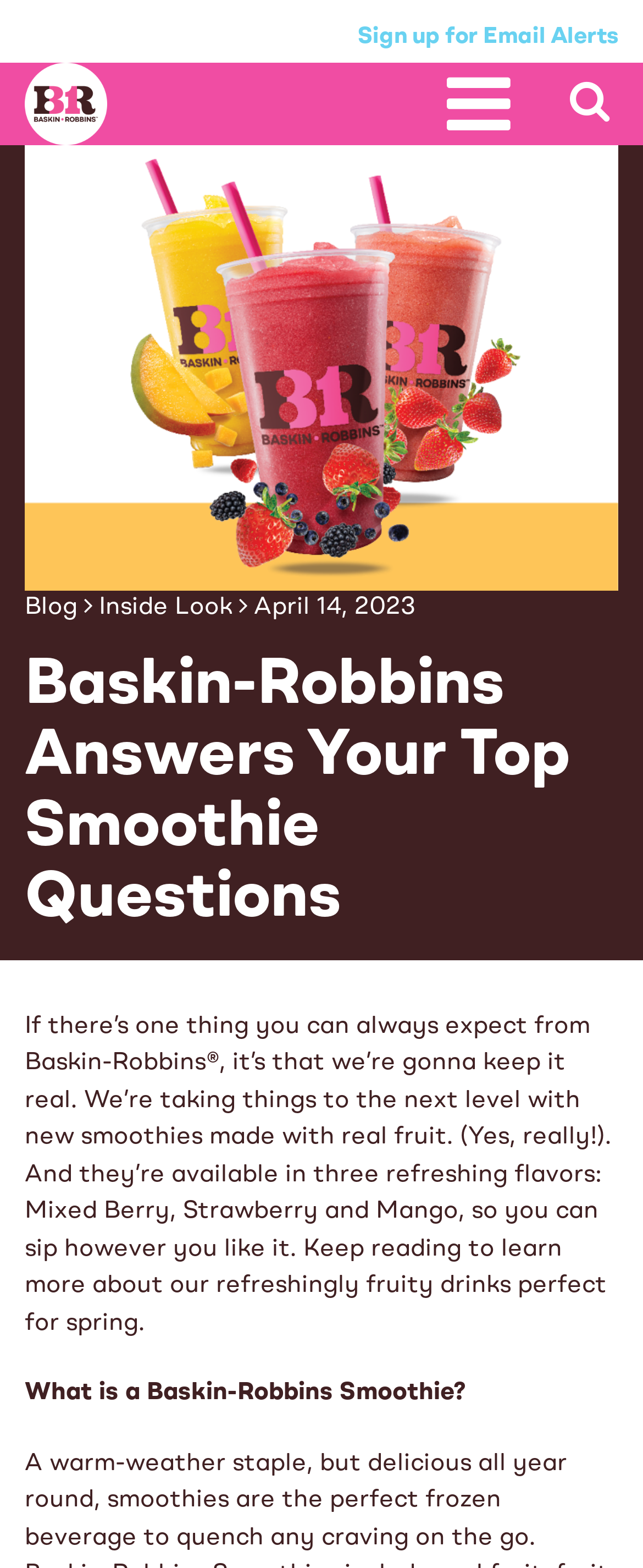Based on the element description "Newsroom", predict the bounding box coordinates of the UI element.

[0.038, 0.039, 0.166, 0.092]